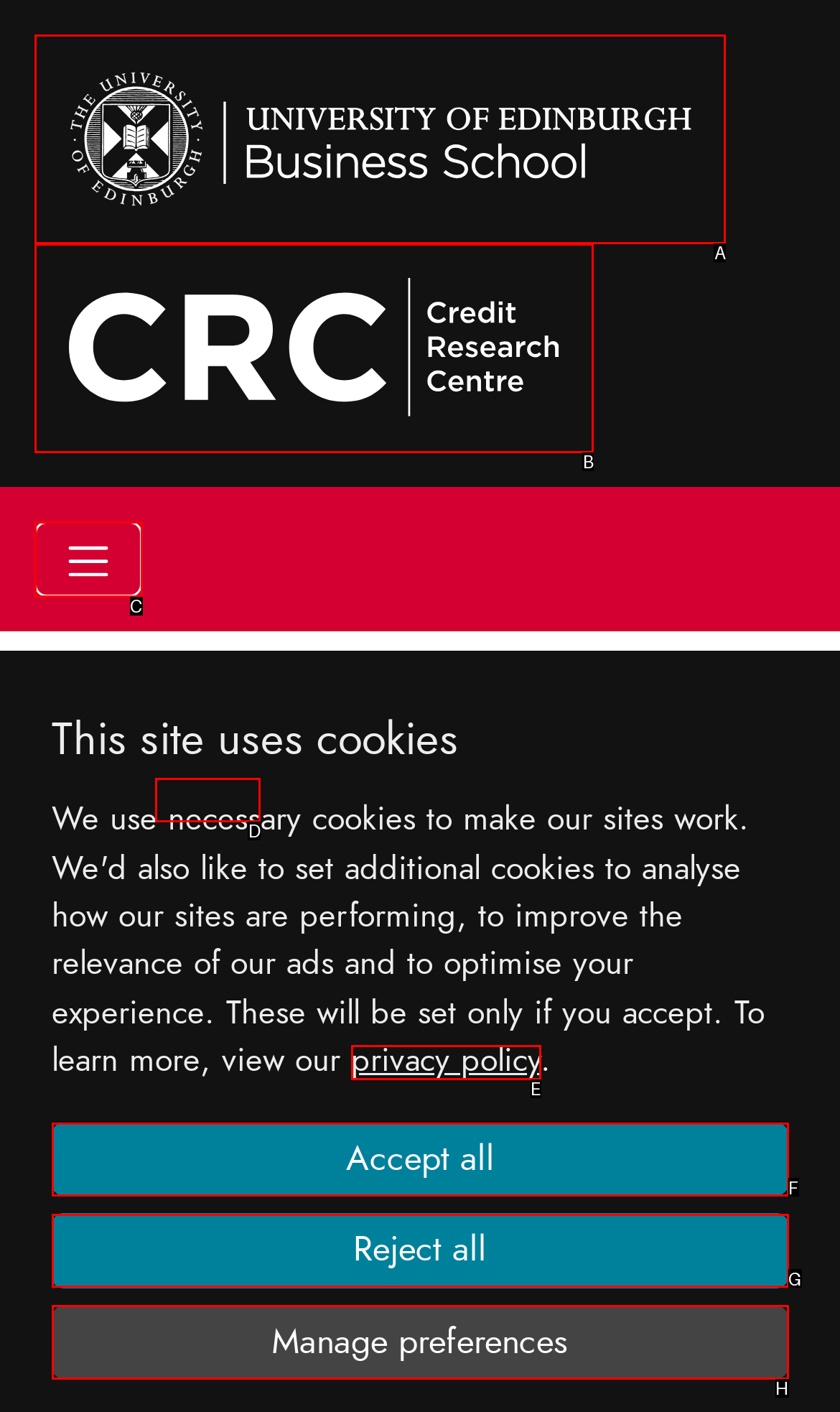What letter corresponds to the UI element to complete this task: Click the 'Home' link
Answer directly with the letter.

D